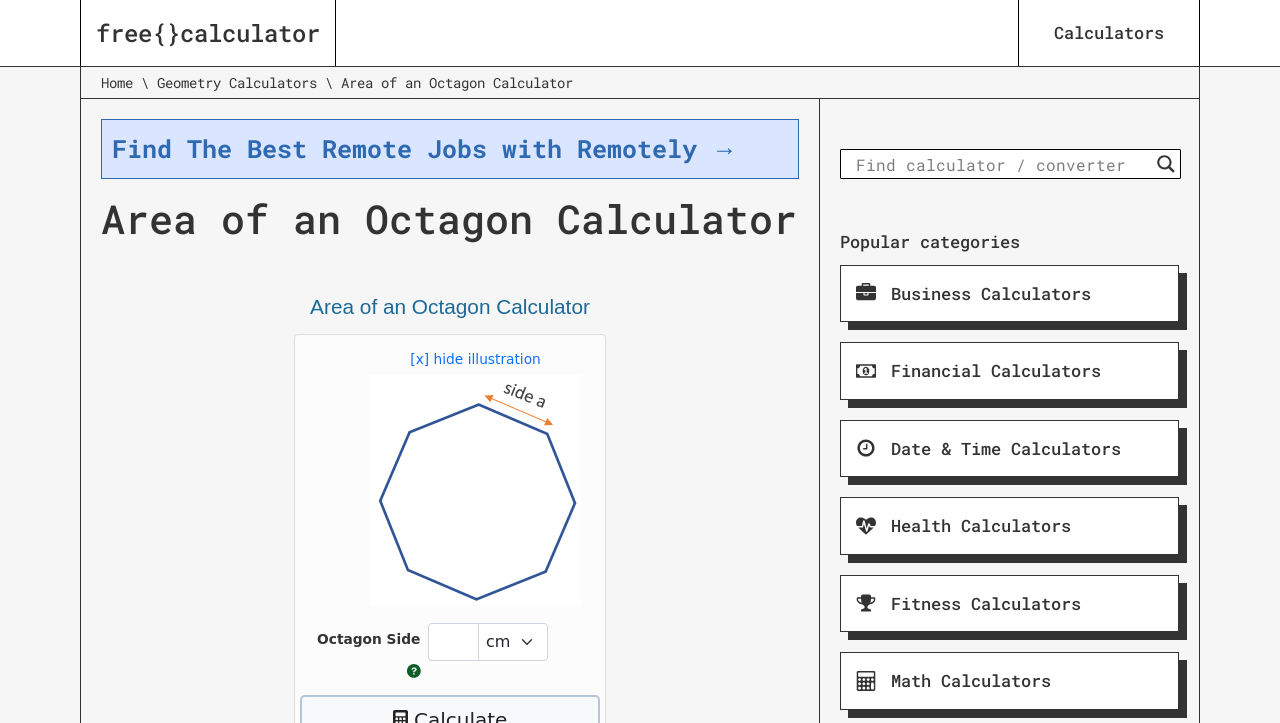Specify the bounding box coordinates of the element's area that should be clicked to execute the given instruction: "click on the 'Business Calculators' link". The coordinates should be four float numbers between 0 and 1, i.e., [left, top, right, bottom].

[0.656, 0.366, 0.921, 0.445]